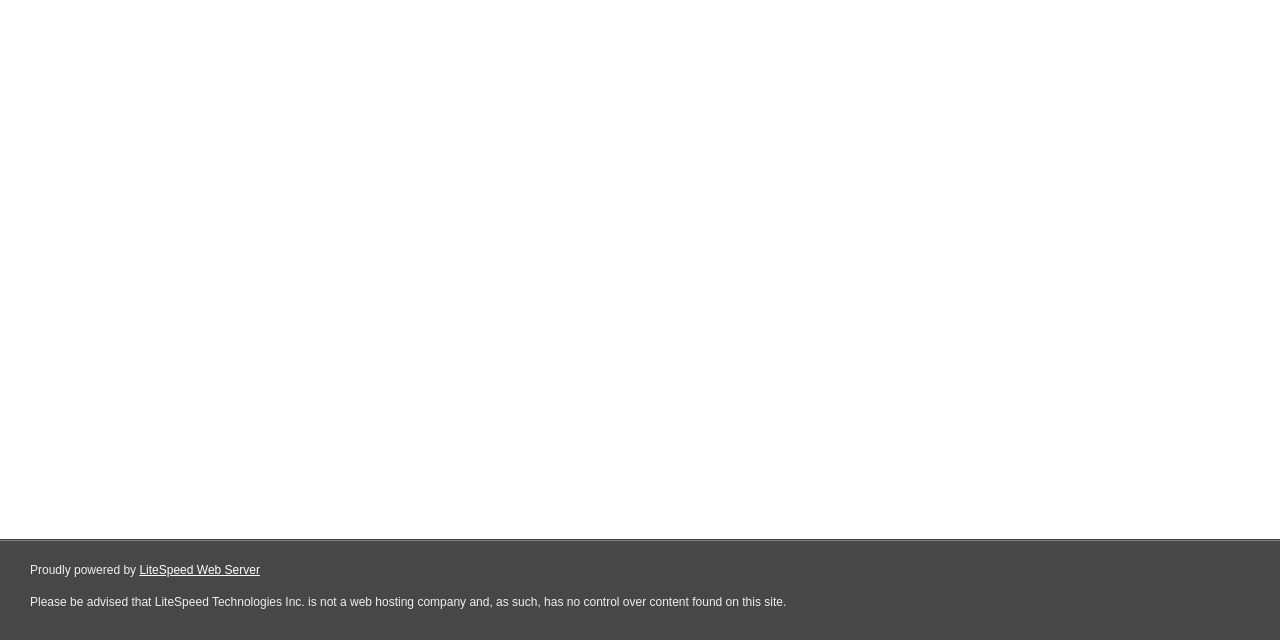Locate the bounding box of the UI element described by: "LiteSpeed Web Server" in the given webpage screenshot.

[0.109, 0.88, 0.203, 0.902]